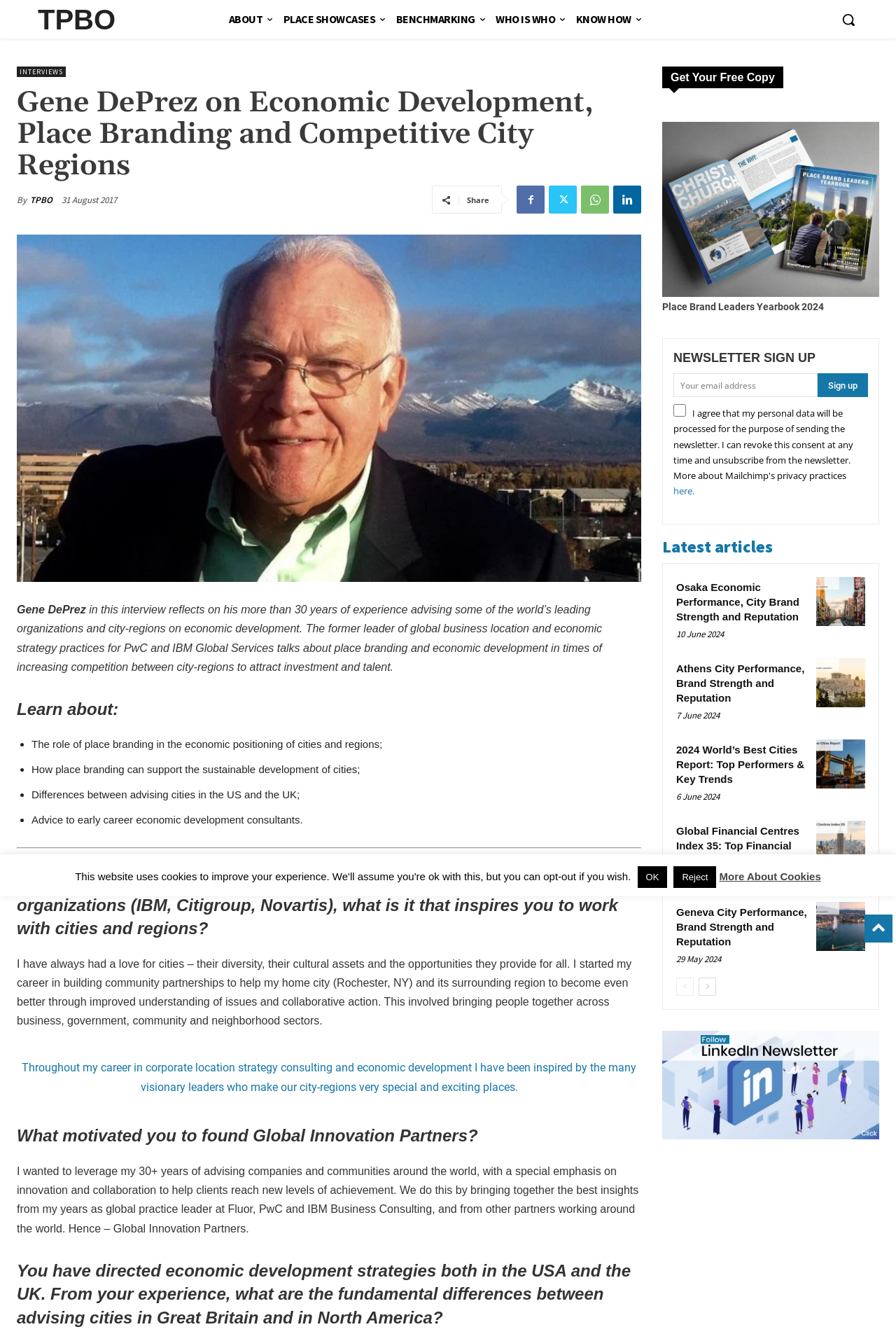Find the bounding box coordinates for the HTML element described in this sentence: "name="EMAIL" placeholder="Your email address"". Provide the coordinates as four float numbers between 0 and 1, in the format [left, top, right, bottom].

[0.752, 0.28, 0.912, 0.298]